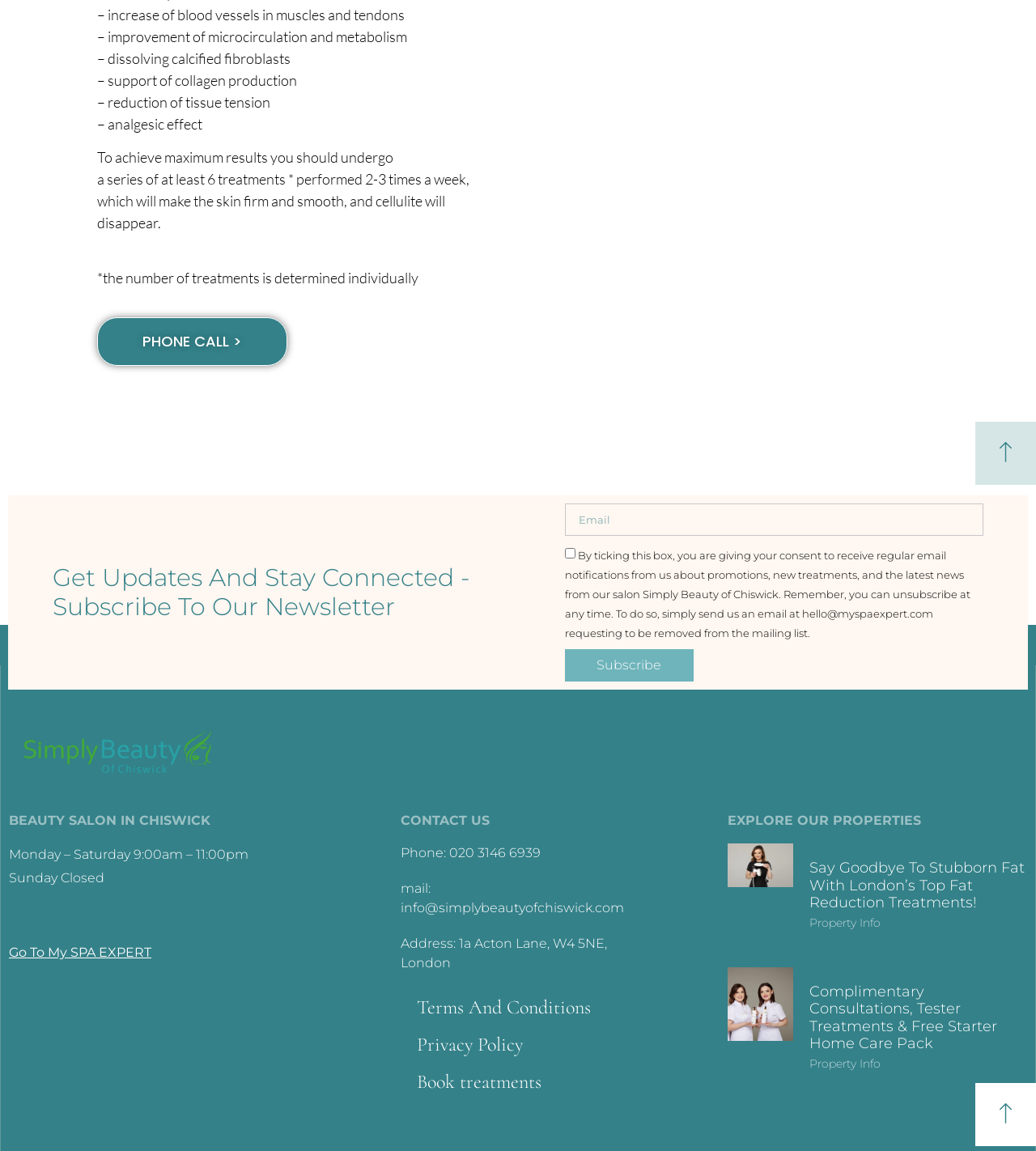Please find the bounding box coordinates of the element that you should click to achieve the following instruction: "Go to My SPA EXPERT". The coordinates should be presented as four float numbers between 0 and 1: [left, top, right, bottom].

[0.009, 0.822, 0.146, 0.833]